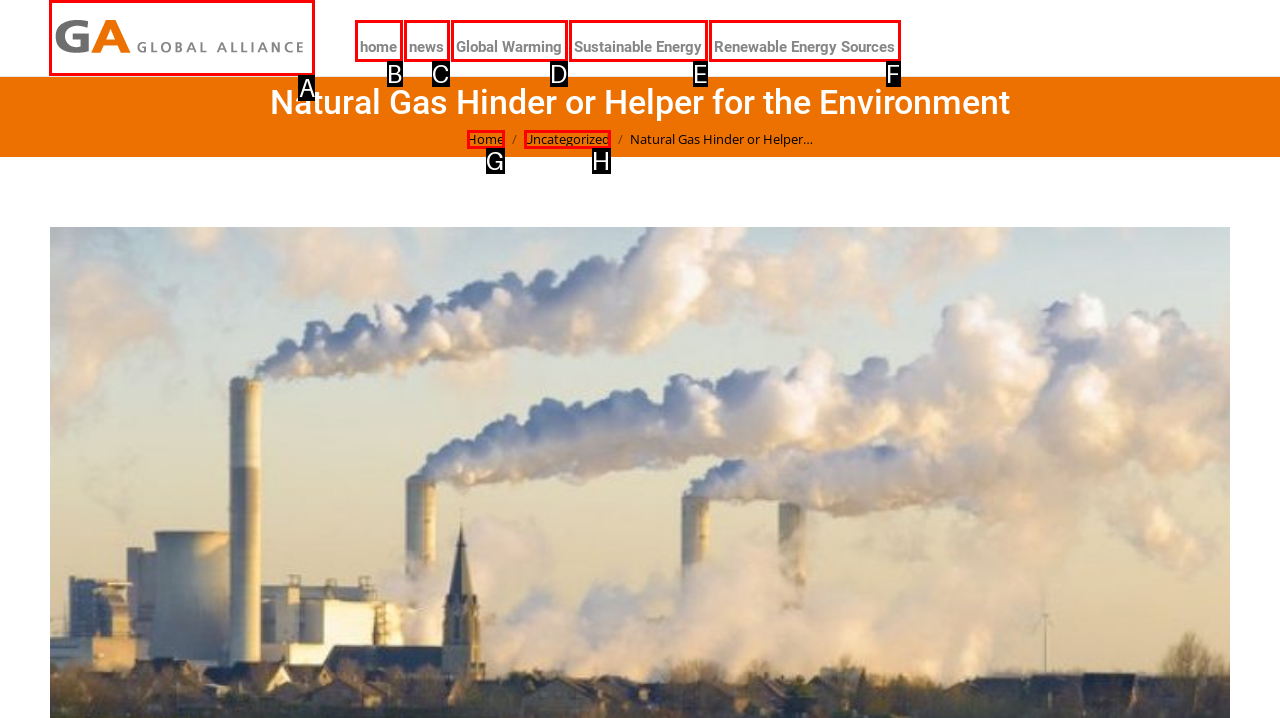Choose the HTML element that should be clicked to achieve this task: visit the global alliance website
Respond with the letter of the correct choice.

A